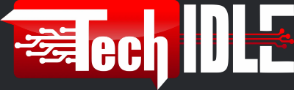Give a comprehensive caption that covers the entire image content.

The image features the logo for "Tech Idle," characterized by a dynamic design that combines modern typography with a tech-inspired aesthetic. The word "Tech" is prominently displayed in bold red letters, signifying energy and innovation, while "IDLE" is rendered in a sleek, contrasting style that adds a sense of sophistication. The logo incorporates graphic elements that suggest speed and circuitry, reflecting the intersection of technology and automotive interests. This visually appealing emblem serves as a recognizable symbol for a platform dedicated to exploring the latest trends in technology and automotive culture.